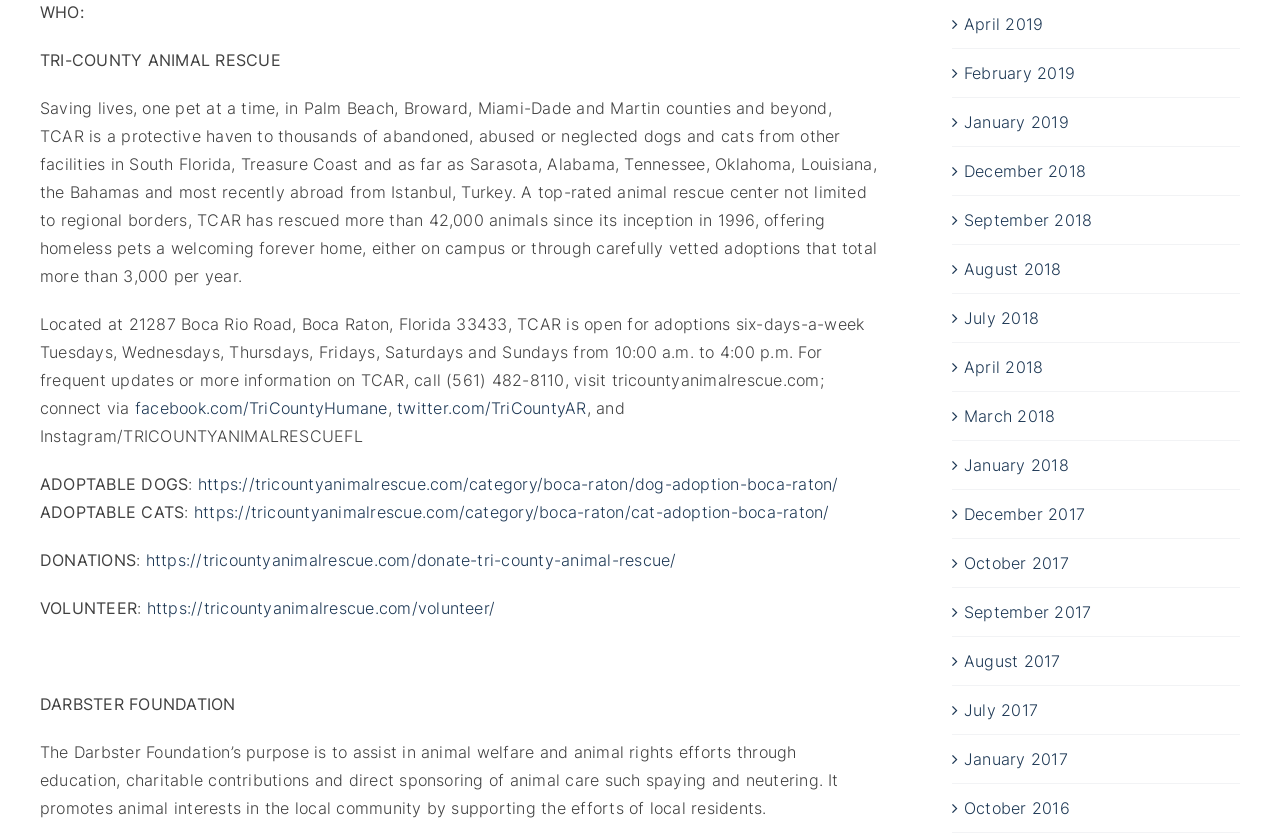How many animals has the rescue center rescued since its inception?
Give a one-word or short-phrase answer derived from the screenshot.

more than 42,000